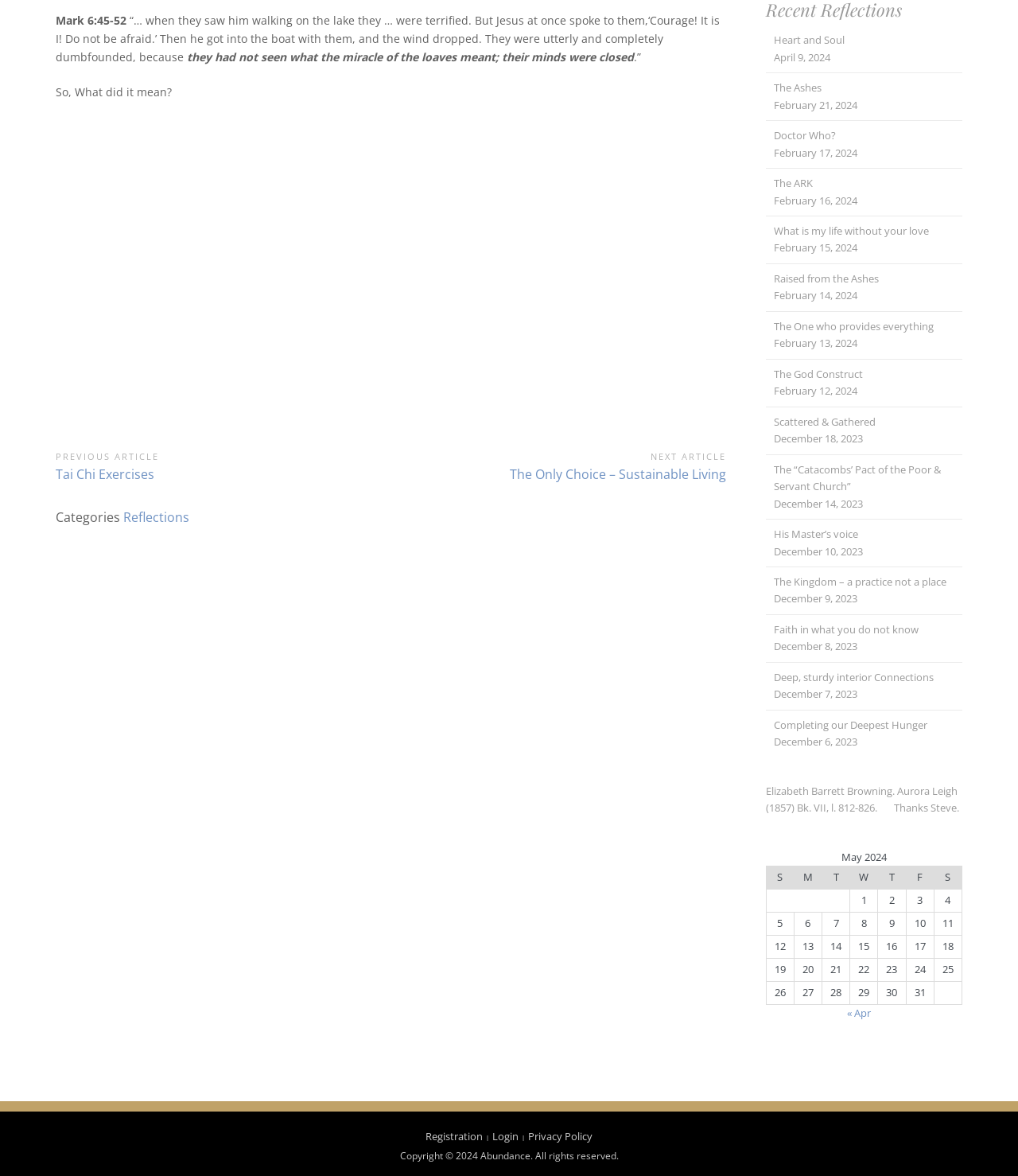For the given element description Registration, determine the bounding box coordinates of the UI element. The coordinates should follow the format (top-left x, top-left y, bottom-right x, bottom-right y) and be within the range of 0 to 1.

[0.418, 0.96, 0.474, 0.972]